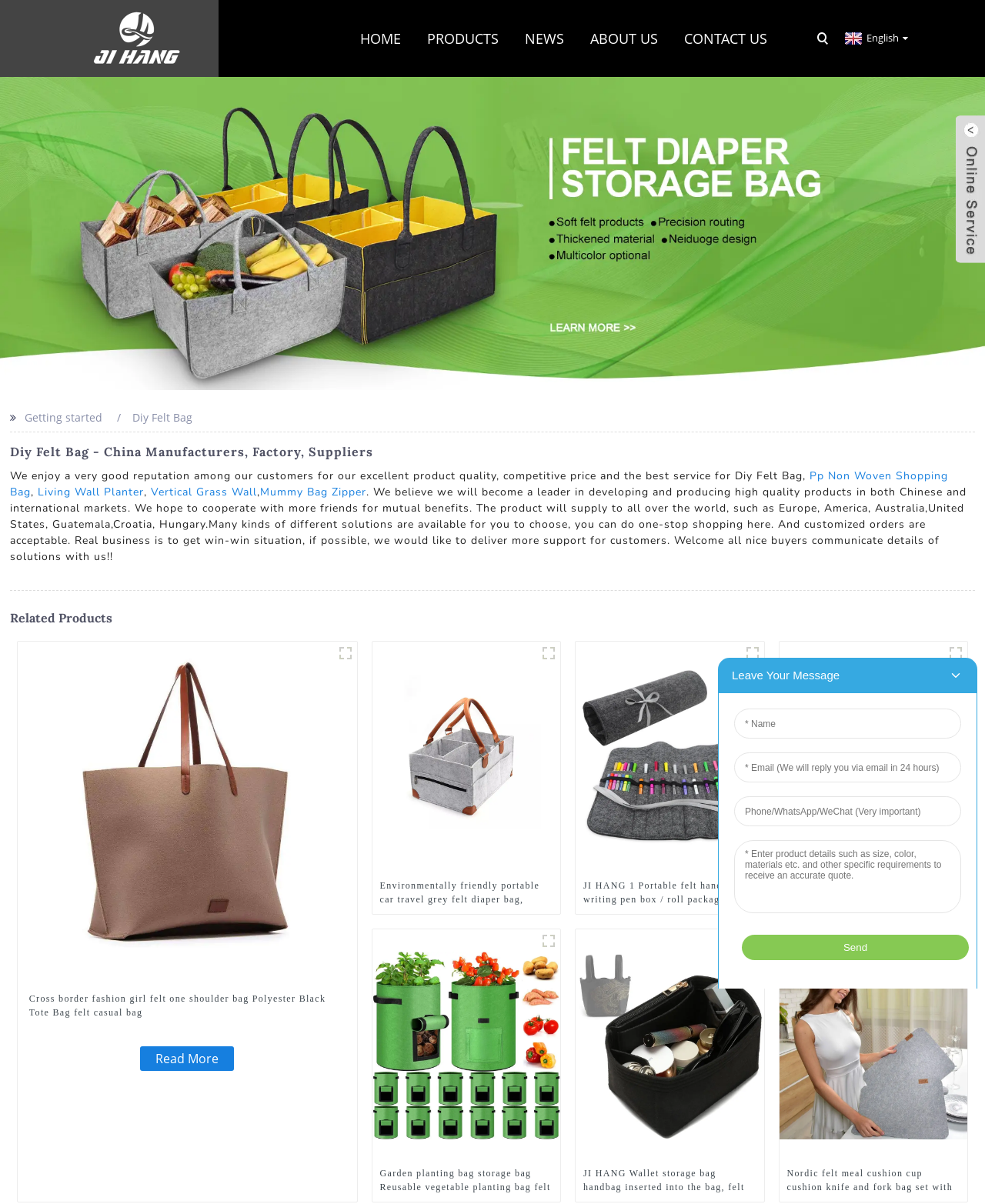What is the company's goal?
Using the image as a reference, answer the question with a short word or phrase.

Become a leader in developing high-quality products